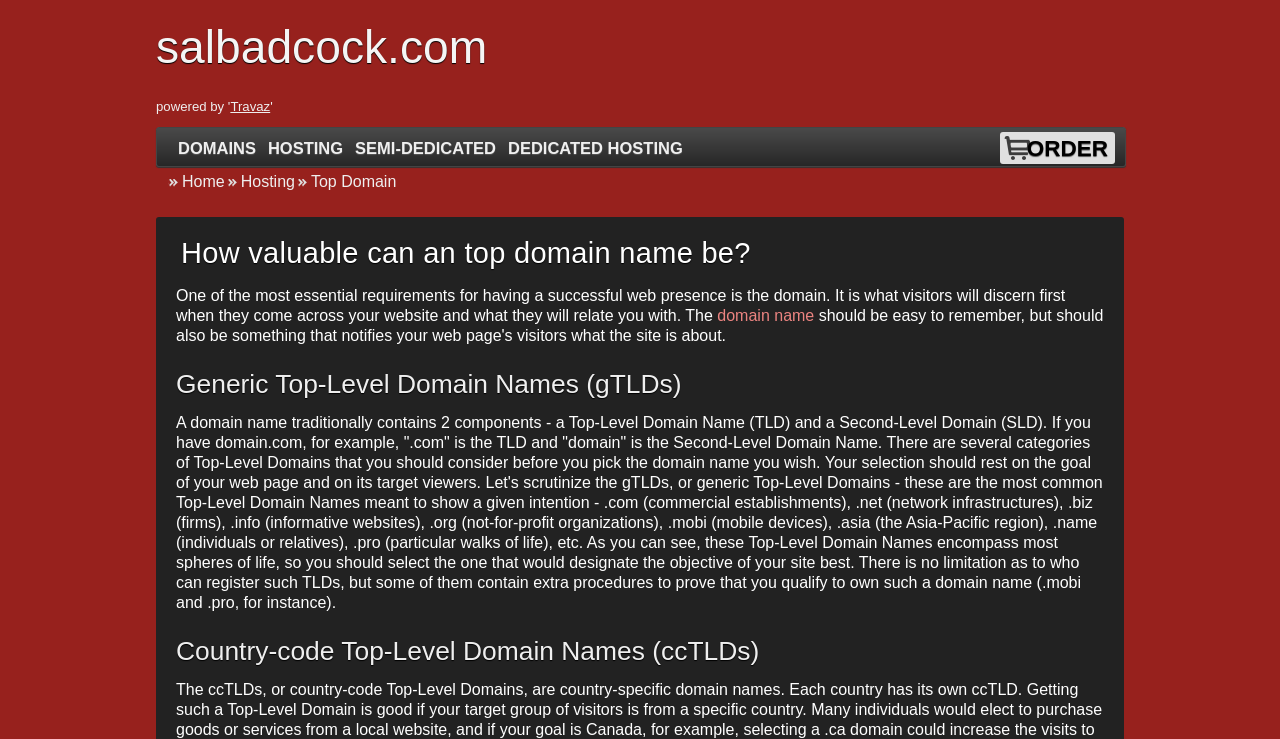Please give a short response to the question using one word or a phrase:
Who can register gTLDs?

Anyone